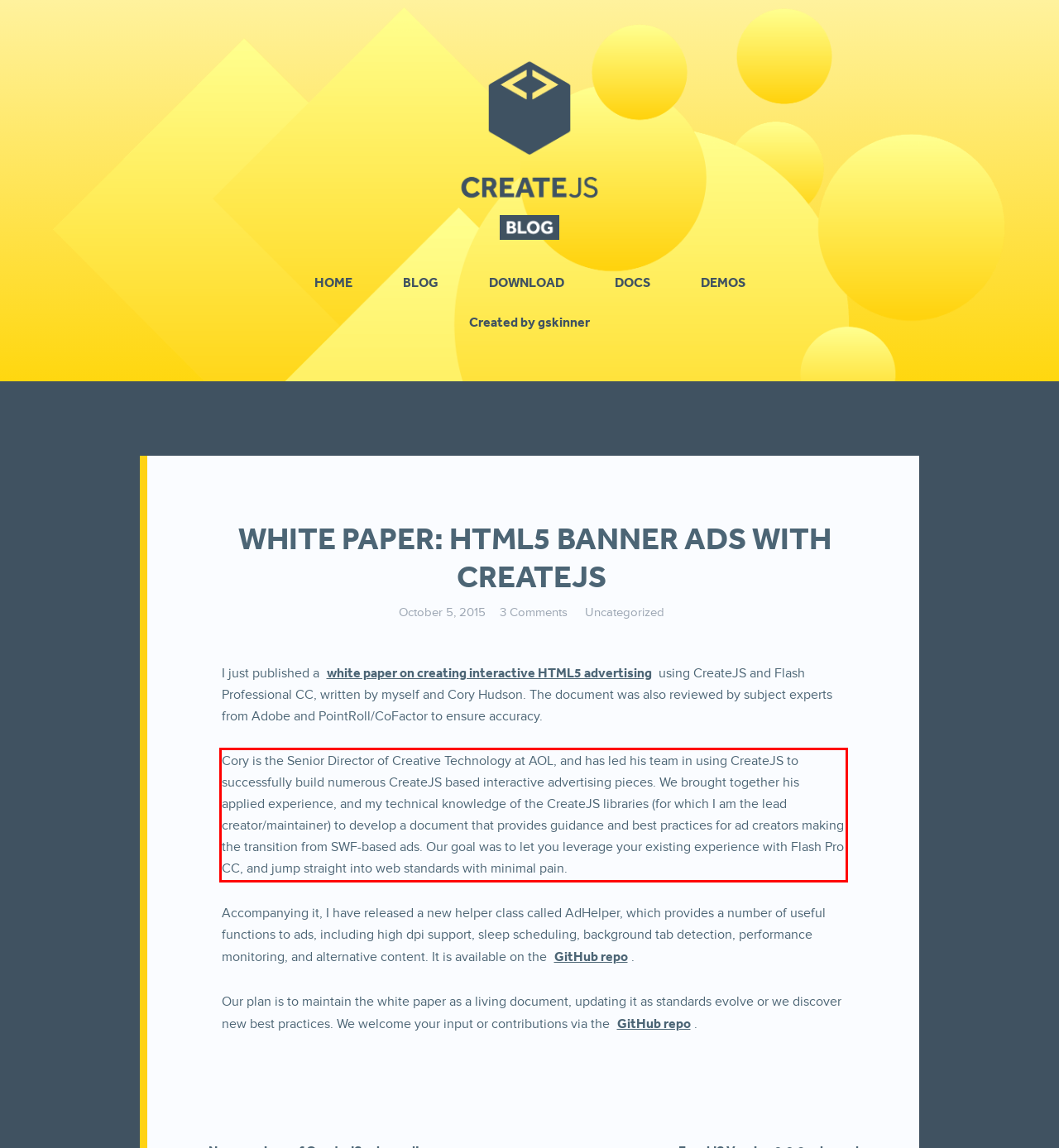Identify the text within the red bounding box on the webpage screenshot and generate the extracted text content.

Cory is the Senior Director of Creative Technology at AOL, and has led his team in using CreateJS to successfully build numerous CreateJS based interactive advertising pieces. We brought together his applied experience, and my technical knowledge of the CreateJS libraries (for which I am the lead creator/maintainer) to develop a document that provides guidance and best practices for ad creators making the transition from SWF-based ads. Our goal was to let you leverage your existing experience with Flash Pro CC, and jump straight into web standards with minimal pain.